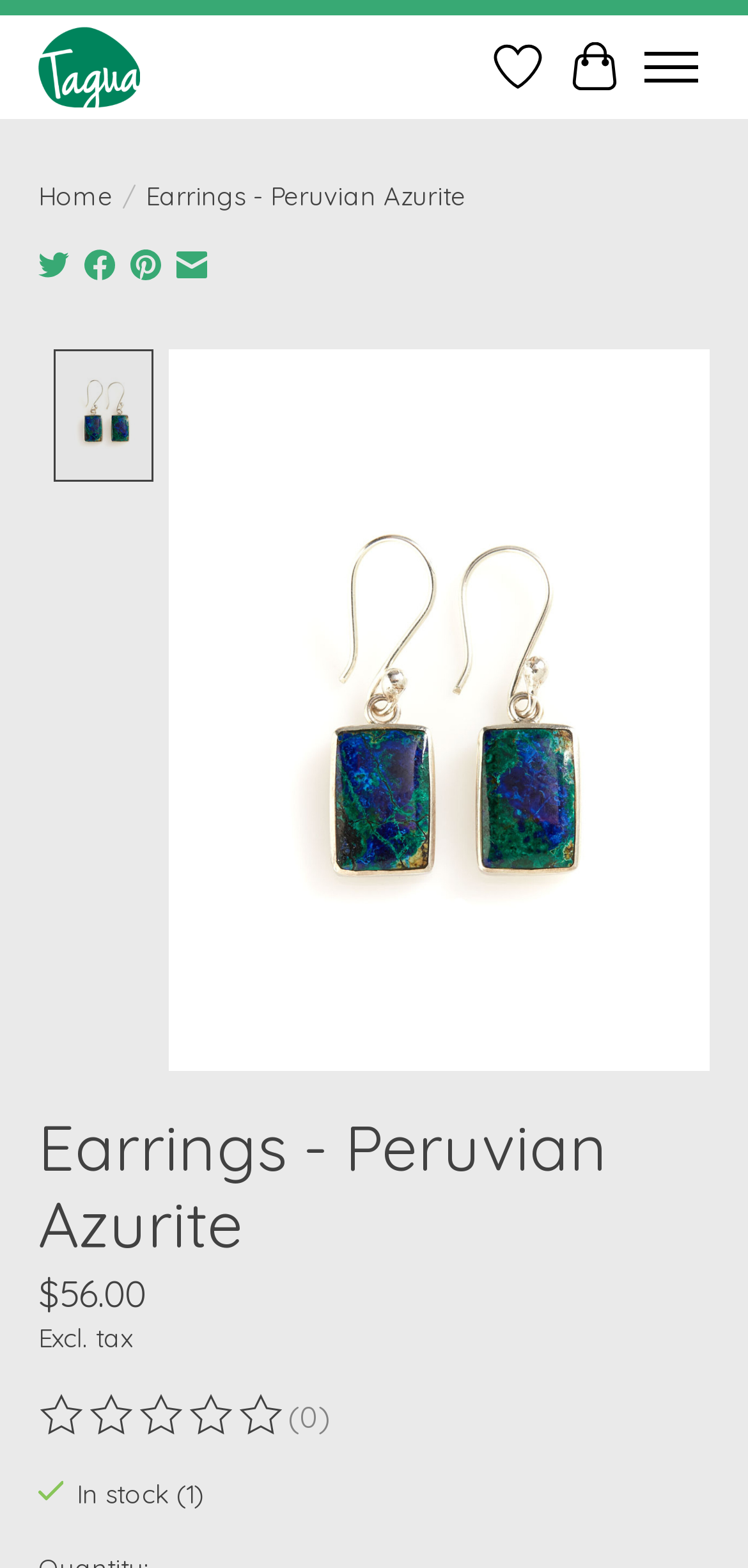Based on the element description Home, identify the bounding box coordinates for the UI element. The coordinates should be in the format (top-left x, top-left y, bottom-right x, bottom-right y) and within the 0 to 1 range.

[0.051, 0.115, 0.151, 0.134]